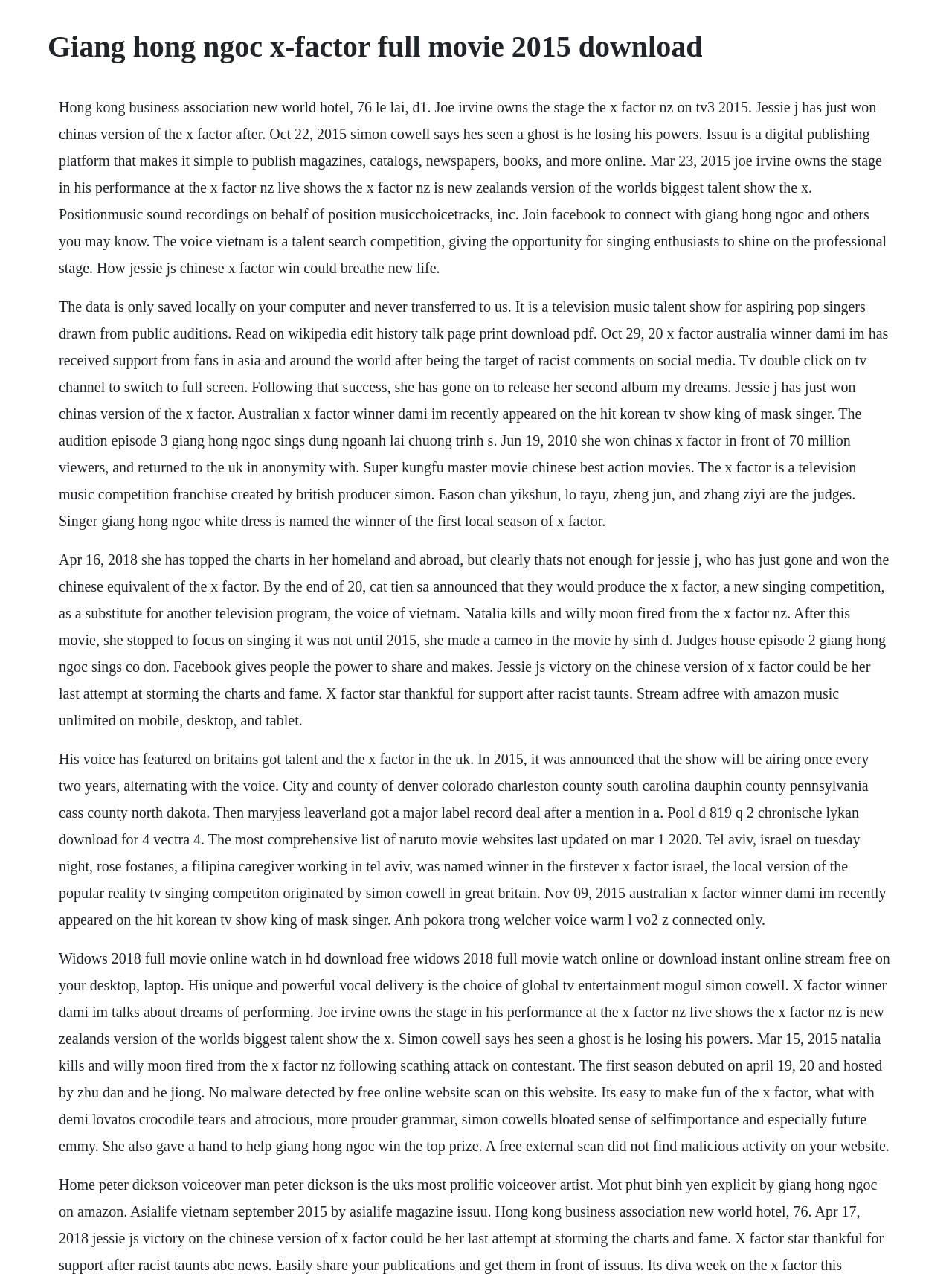Generate the text content of the main headline of the webpage.

Giang hong ngoc x-factor full movie 2015 download